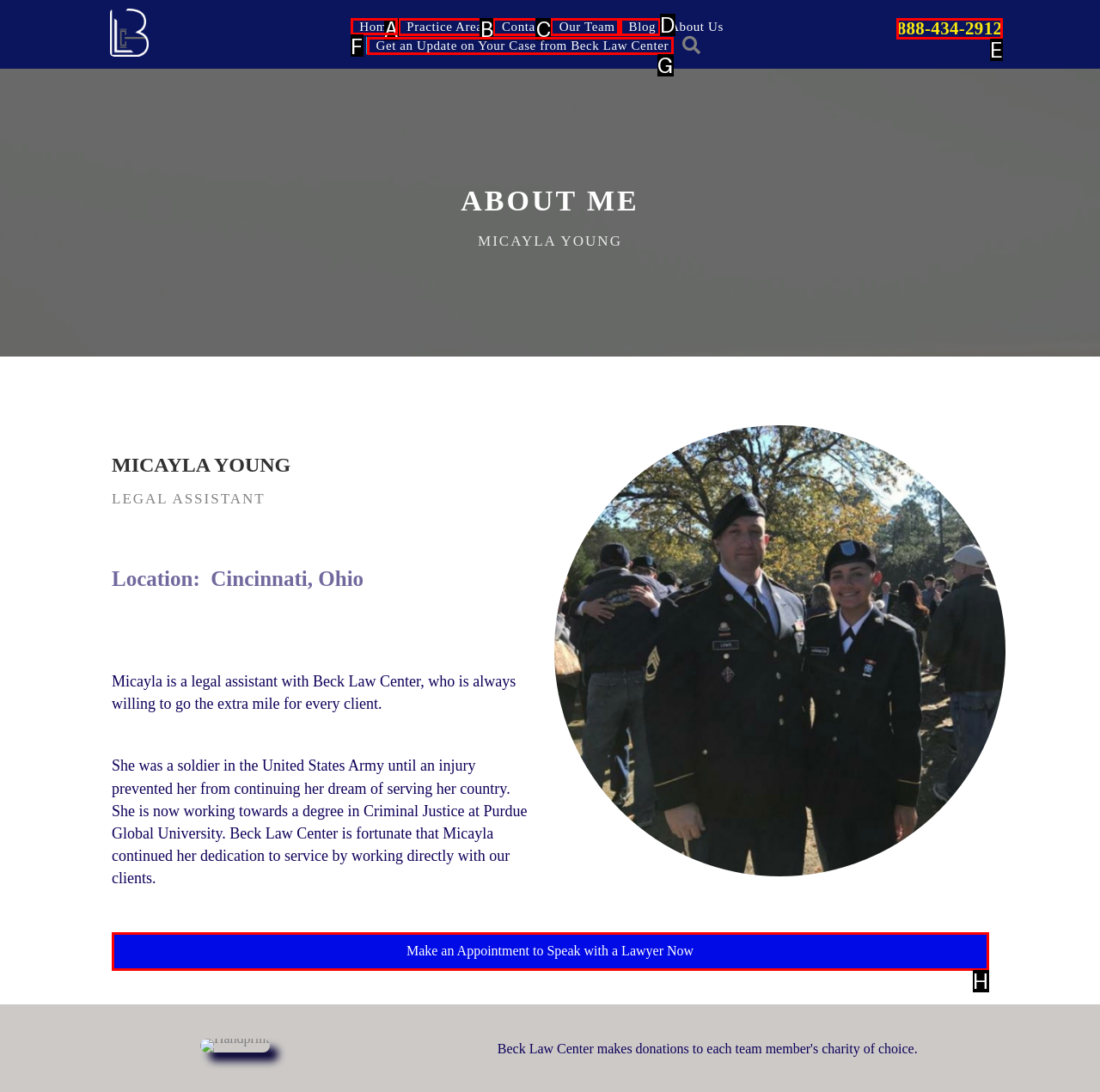Indicate which UI element needs to be clicked to fulfill the task: click the Home link
Answer with the letter of the chosen option from the available choices directly.

F